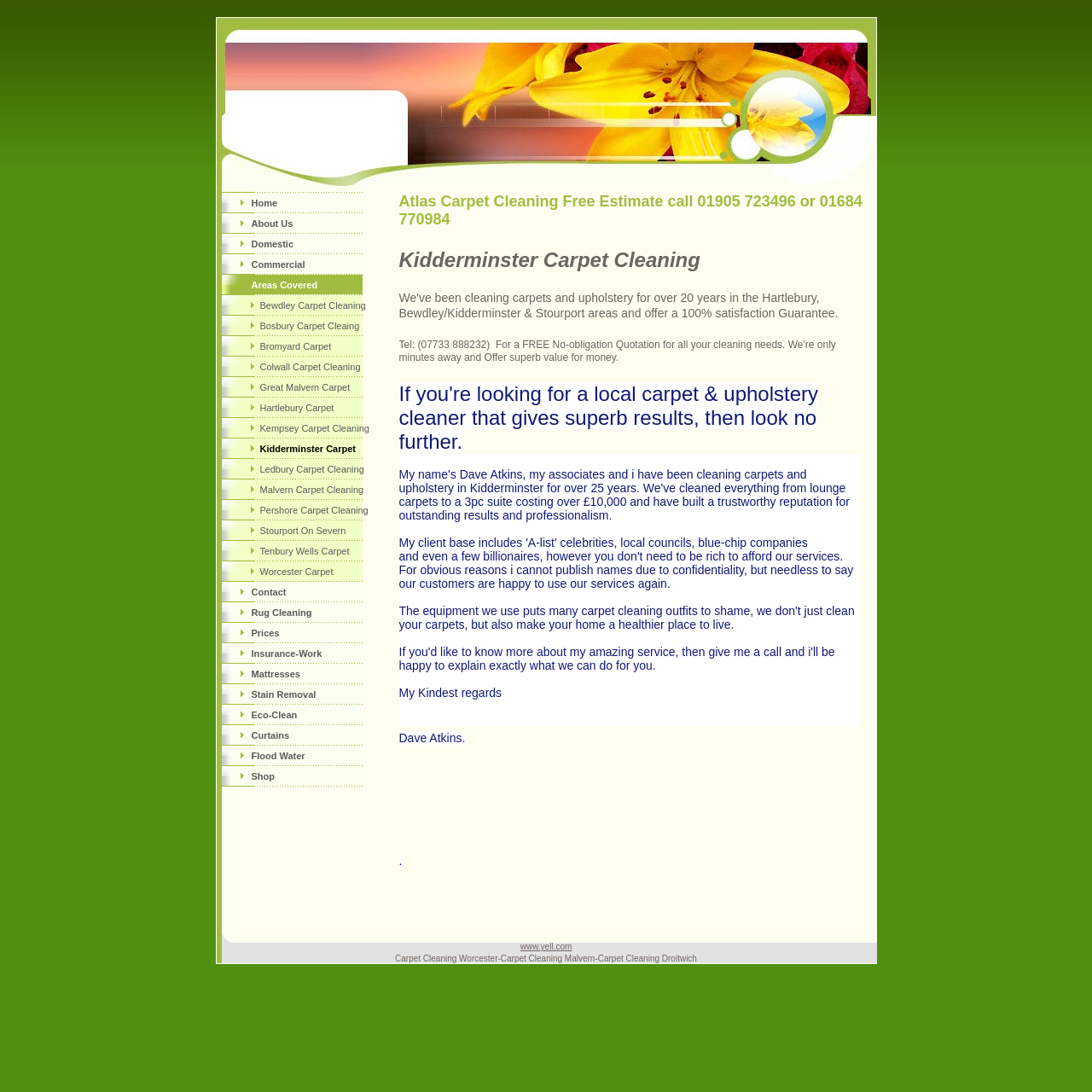Find and provide the bounding box coordinates for the UI element described here: "Areas Covered". The coordinates should be given as four float numbers between 0 and 1: [left, top, right, bottom].

[0.203, 0.252, 0.332, 0.27]